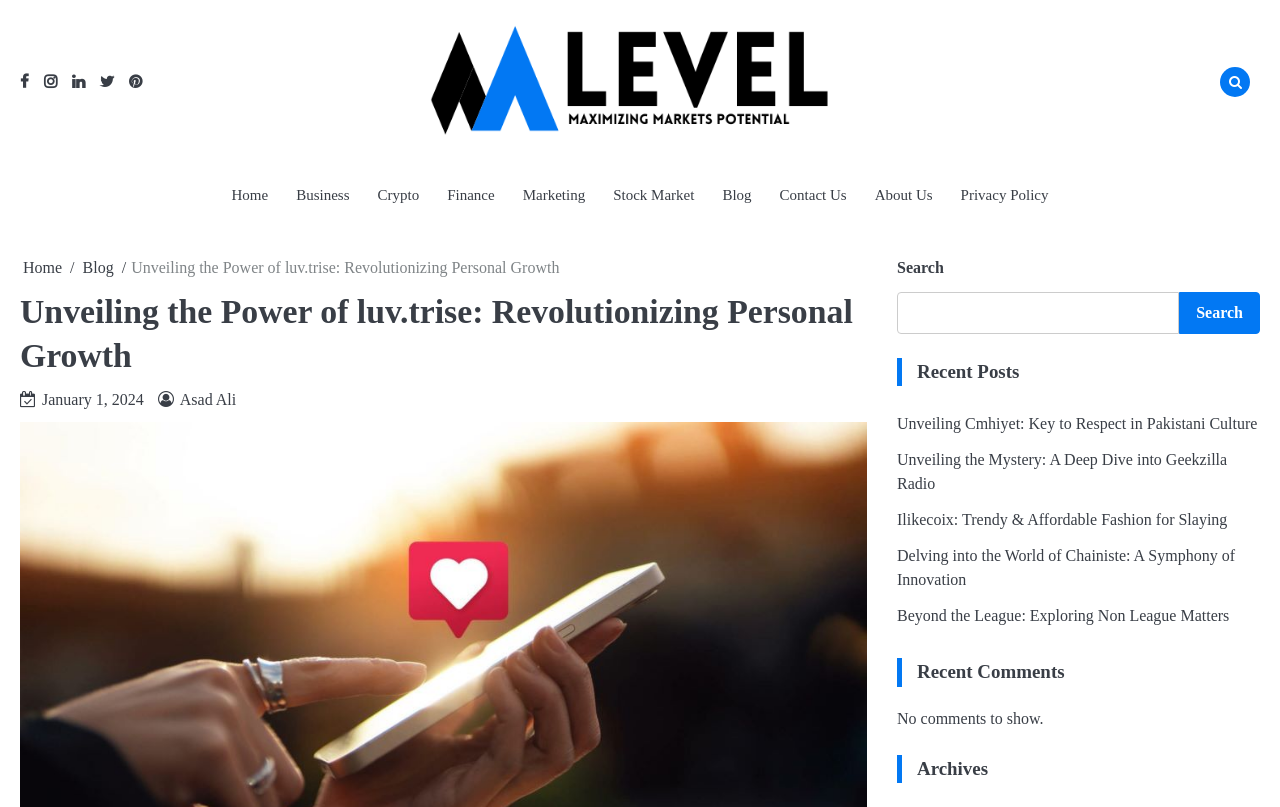Specify the bounding box coordinates of the element's area that should be clicked to execute the given instruction: "Read the article about Unveiling Cmhiyet". The coordinates should be four float numbers between 0 and 1, i.e., [left, top, right, bottom].

[0.701, 0.515, 0.982, 0.536]